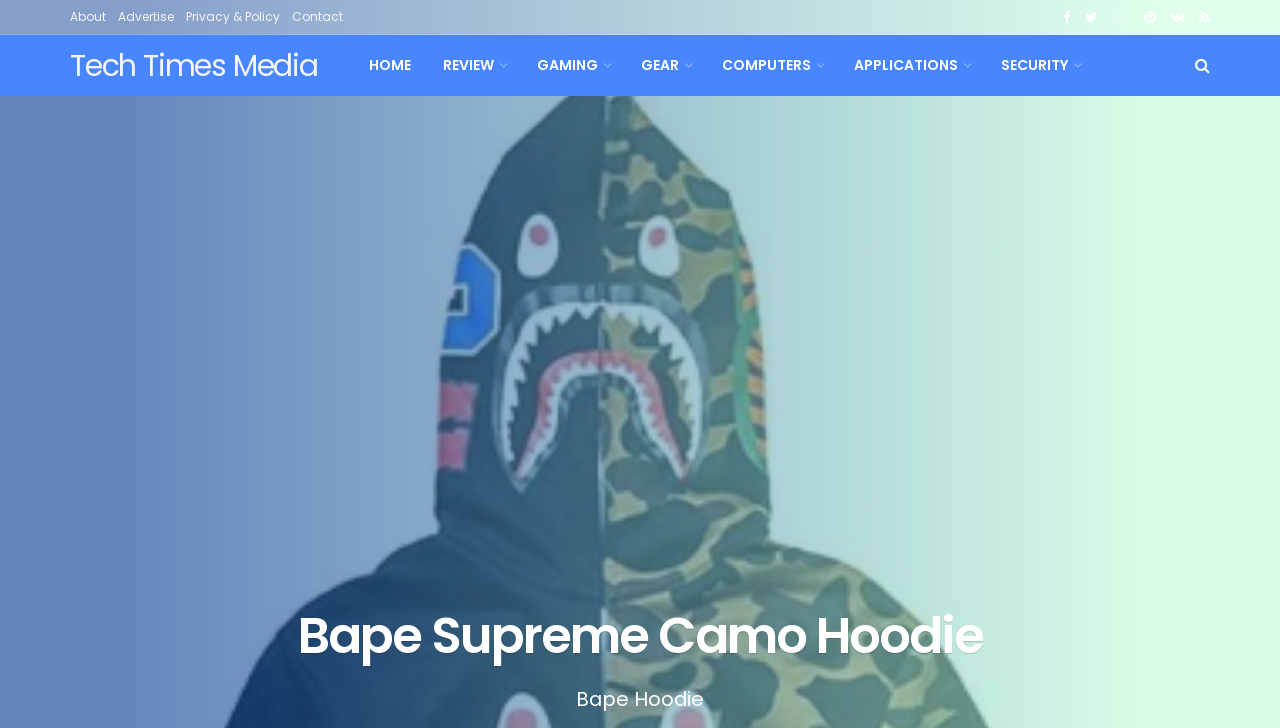How many links are in the top navigation bar?
Utilize the information in the image to give a detailed answer to the question.

I counted the links in the top navigation bar, which are 'HOME', 'REVIEW', 'GAMING', 'GEAR', 'COMPUTERS', 'APPLICATIONS', and 'SECURITY', and found that there are 7 links in total.